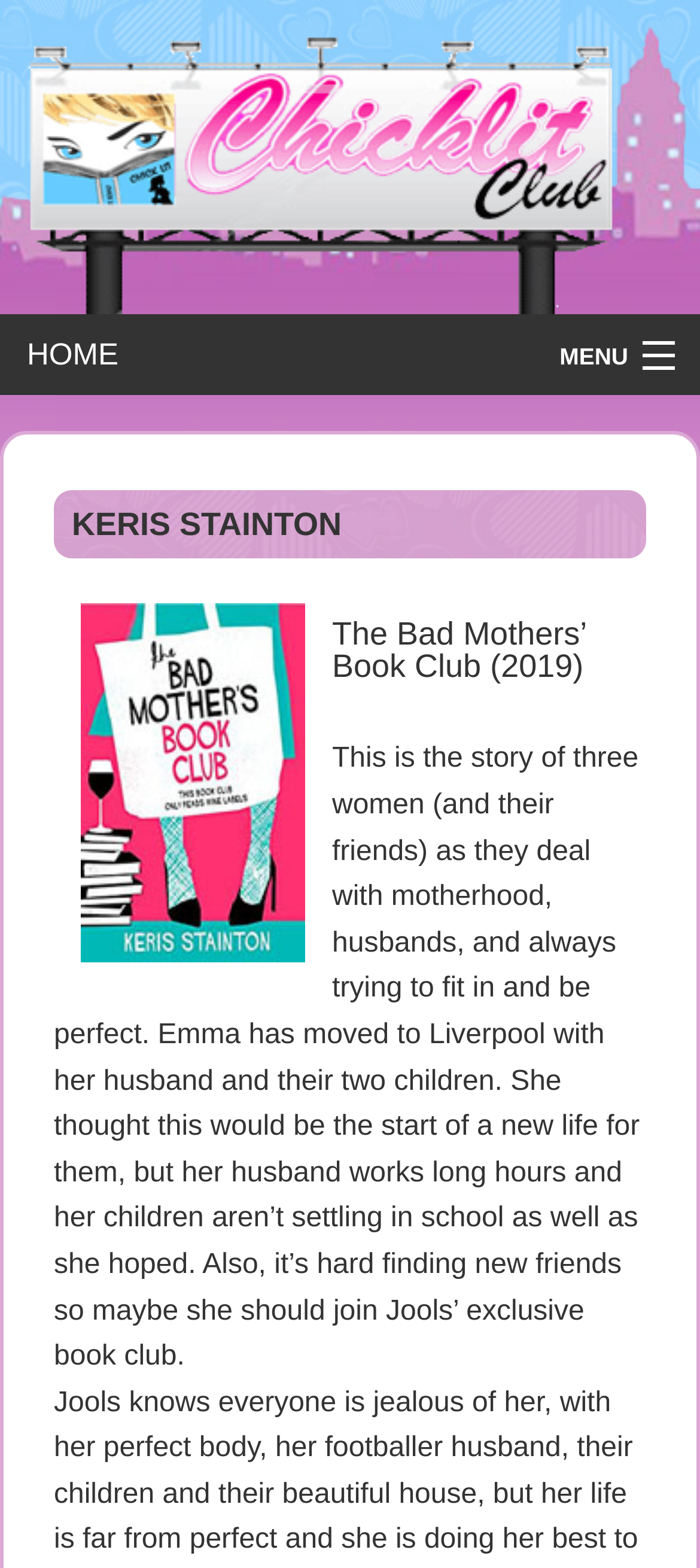Bounding box coordinates are specified in the format (top-left x, top-left y, bottom-right x, bottom-right y). All values are floating point numbers bounded between 0 and 1. Please provide the bounding box coordinate of the region this sentence describes: ABOUT

[0.0, 0.457, 1.0, 0.508]